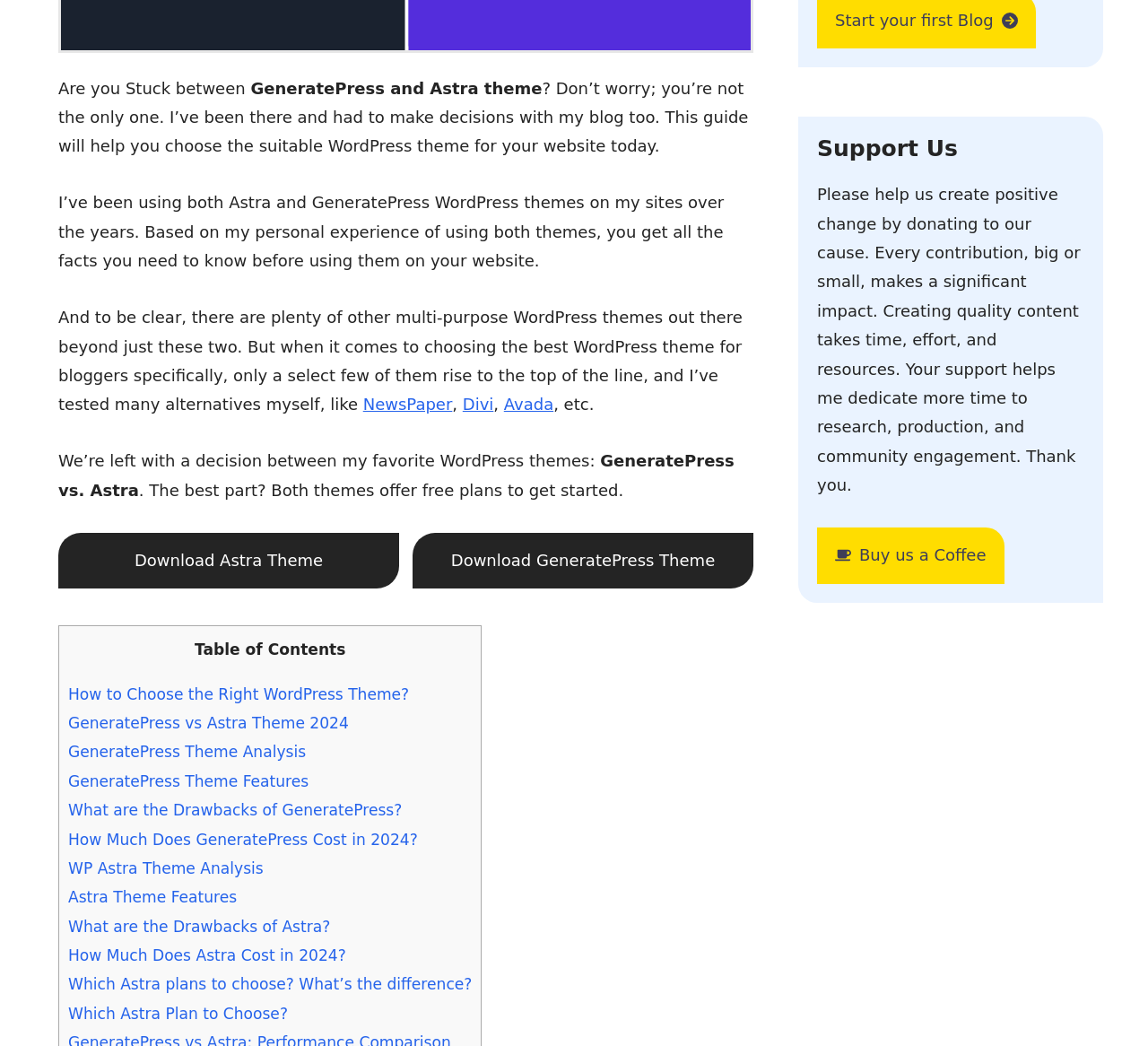From the webpage screenshot, predict the bounding box coordinates (top-left x, top-left y, bottom-right x, bottom-right y) for the UI element described here: Astra Theme Features

[0.059, 0.849, 0.206, 0.866]